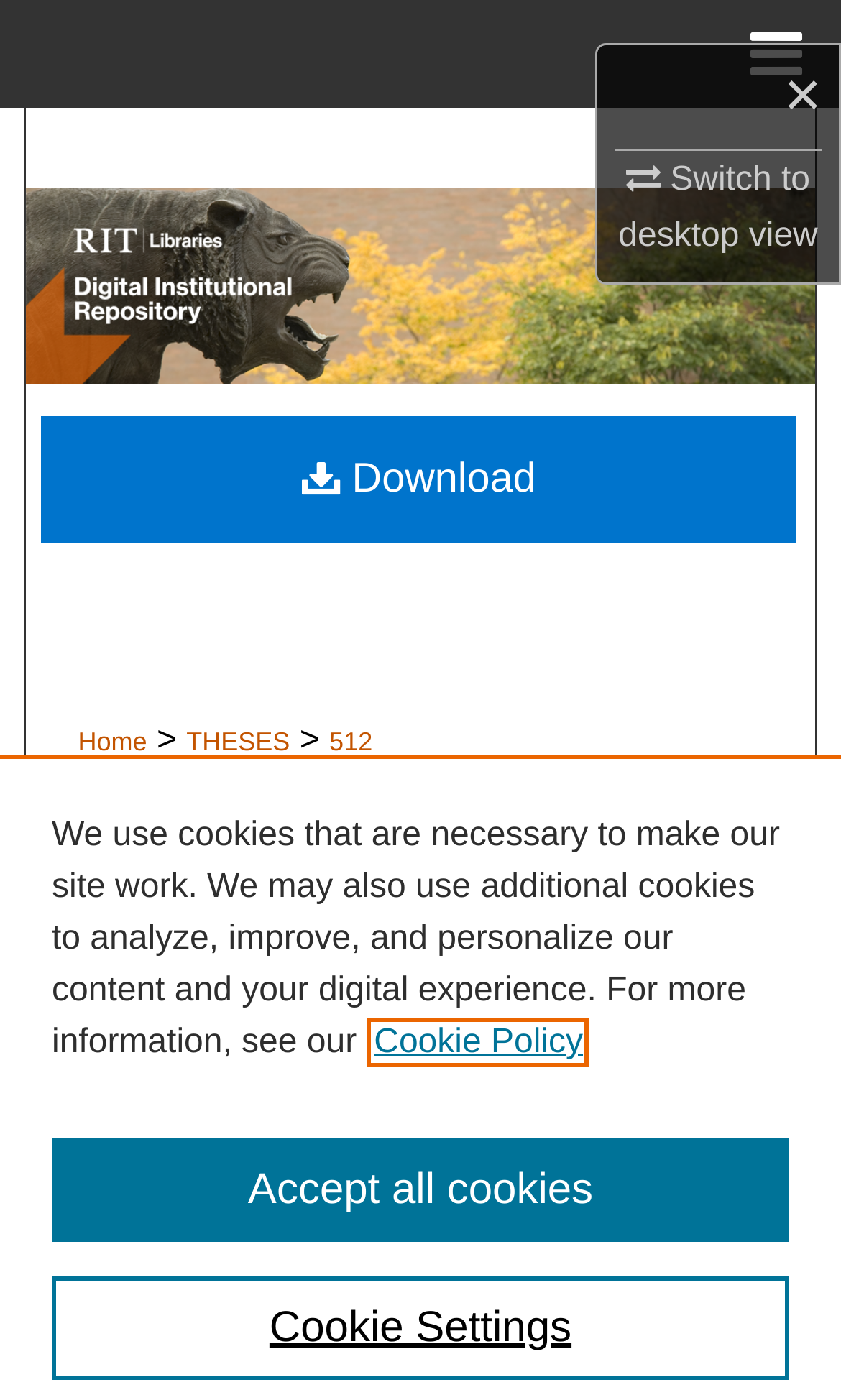What is the author of the study?
By examining the image, provide a one-word or phrase answer.

Amit Verma